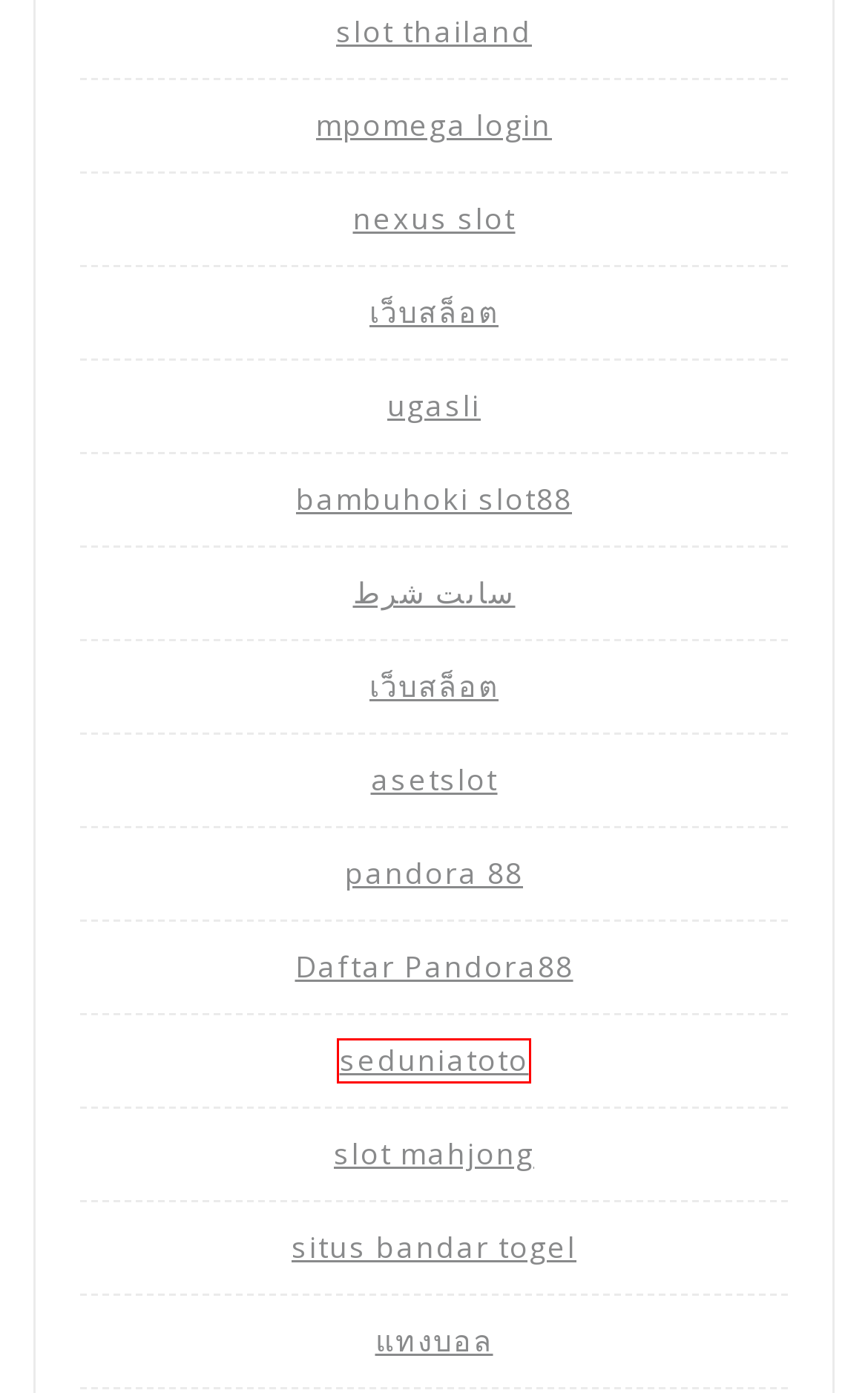With the provided screenshot showing a webpage and a red bounding box, determine which webpage description best fits the new page that appears after clicking the element inside the red box. Here are the options:
A. UGASLI: Partner Resmi Judi Online Slot & Taruhan Bola Online
B. IDEBET » Situs Judi Slot Online Server Thailand Tergacor Hari Ini
C. BAMBUHOKI88 > 10 DAFTAR SITUS SLOT ONLINE GACOR HARI INI AMANAH 2024
D. MPOMEGA | Pusat Game Online Super Menyenangkan
E. สล็อตเว็บตรง อันดับ 1 แตกง่าย ไม่มีขั้นต่ำ สล็อตเว็บตรง 100%
F. ASETSLOT Resmi | Whatsapp : +6282161817438
G. SEDUNIATOTO Daftar SEDUNIATOTO Bandar Online Terlengkap & Terpercaya
H. سایت های شرط بندی خارجی معتبر 2024 بهترین سایت شرط بندی جهان

G